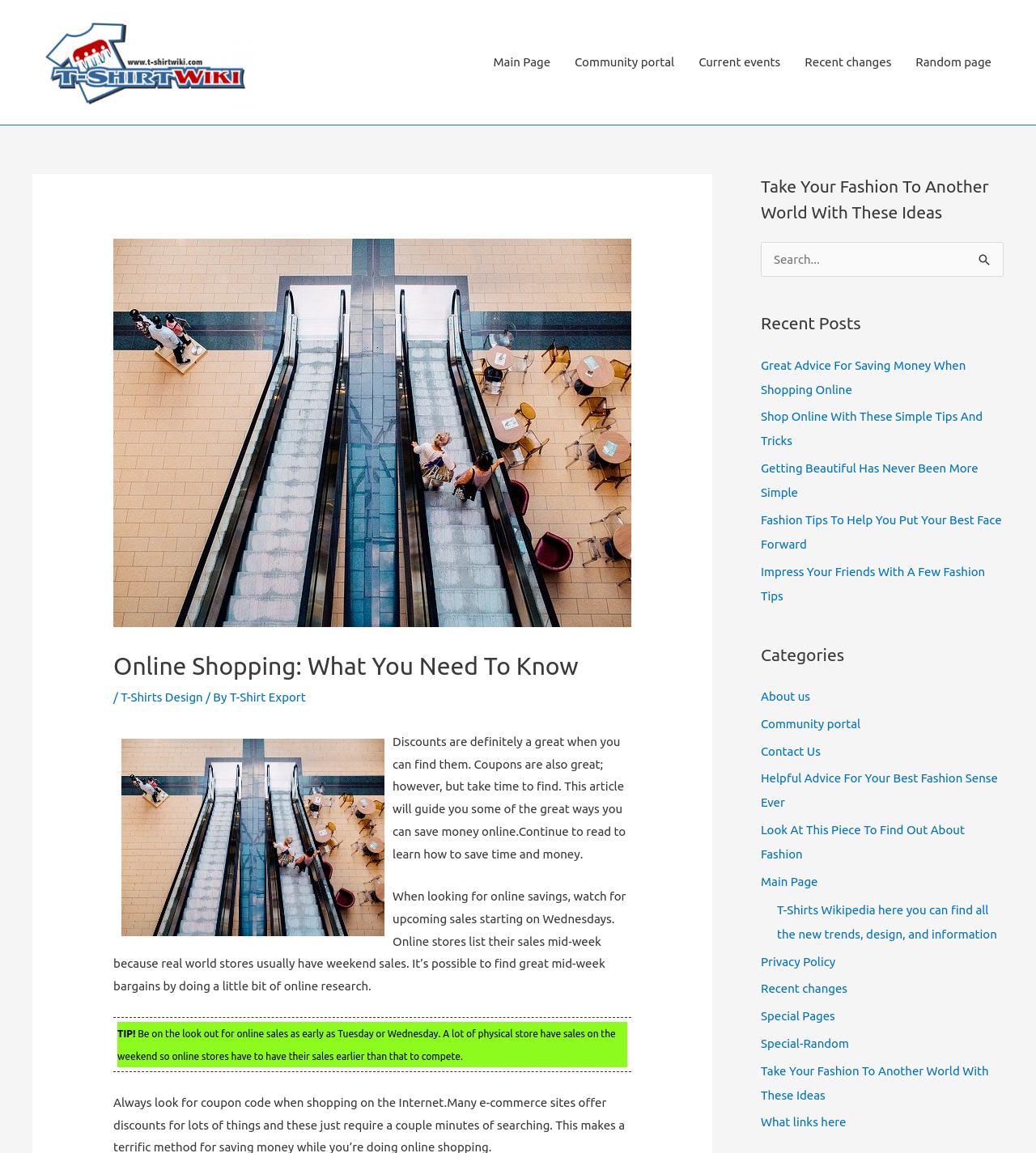Please find the bounding box for the following UI element description. Provide the coordinates in (top-left x, top-left y, bottom-right x, bottom-right y) format, with values between 0 and 1: What links here

[0.734, 0.967, 0.817, 0.979]